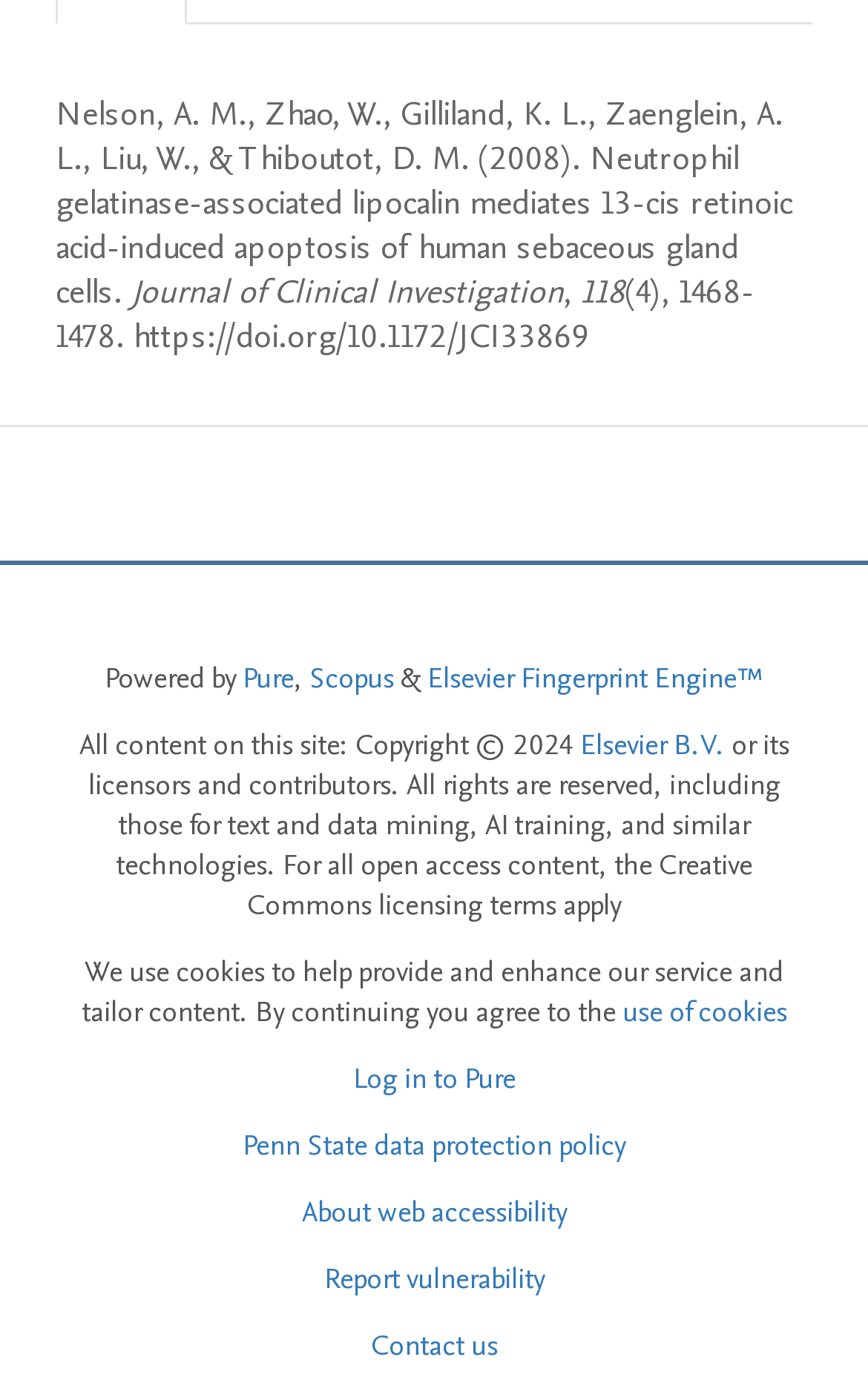What is the copyright year of the website?
Based on the image, answer the question with as much detail as possible.

I found the copyright year of the website by looking at the StaticText element with ID 214, which contains the text 'All content on this site: Copyright © 2024'.